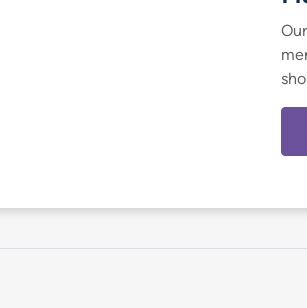What is the main goal of the magazine?
Based on the visual content, answer with a single word or a brief phrase.

Break stigma surrounding mental health